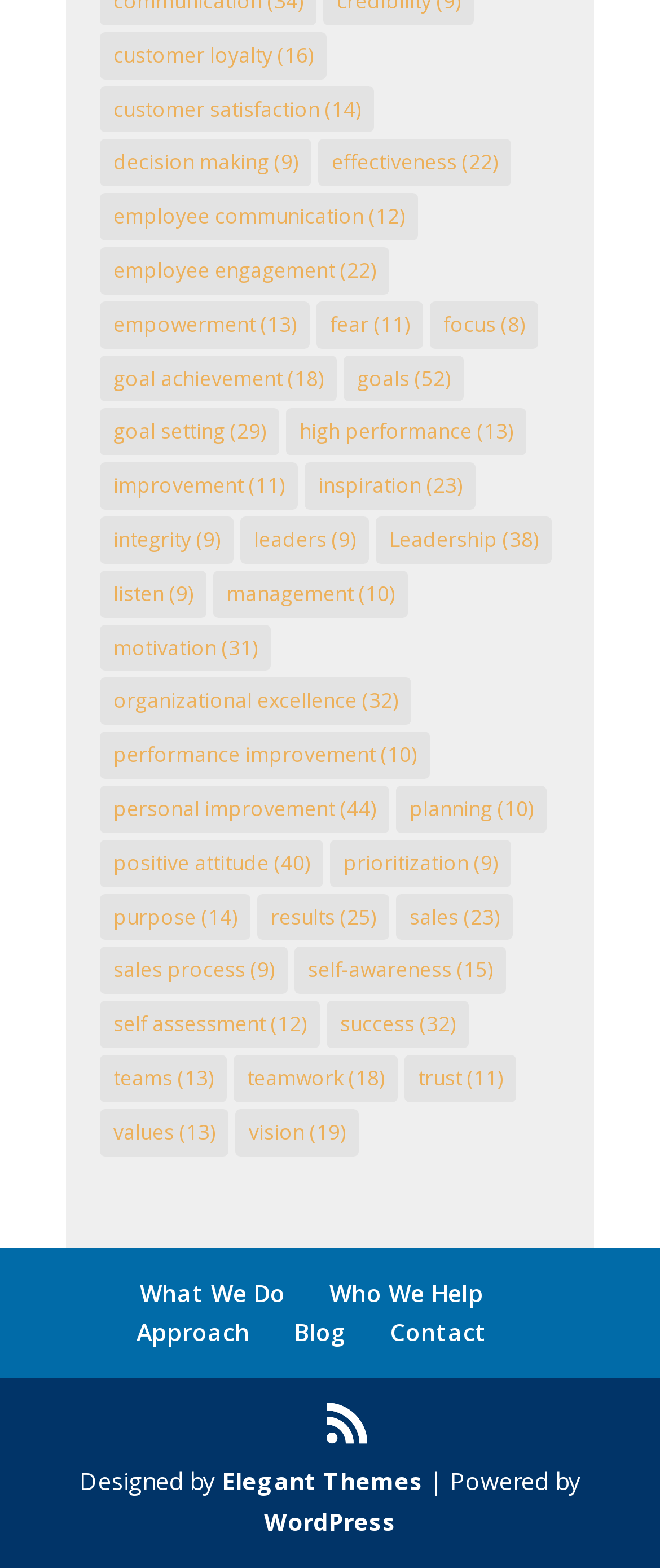From the webpage screenshot, predict the bounding box coordinates (top-left x, top-left y, bottom-right x, bottom-right y) for the UI element described here: sales process (9)

[0.151, 0.604, 0.436, 0.634]